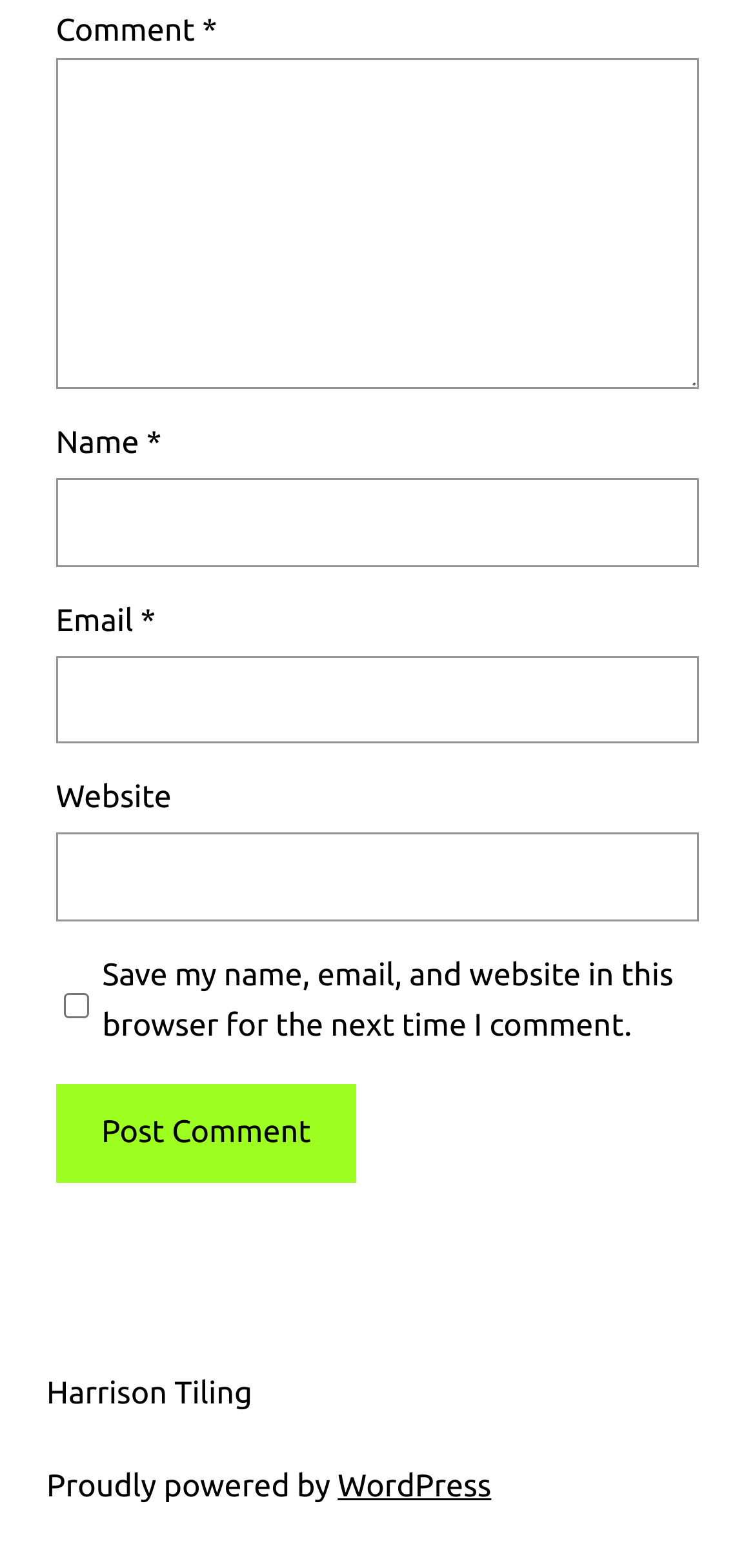What is the purpose of the checkbox?
Look at the screenshot and respond with one word or a short phrase.

Save comment info